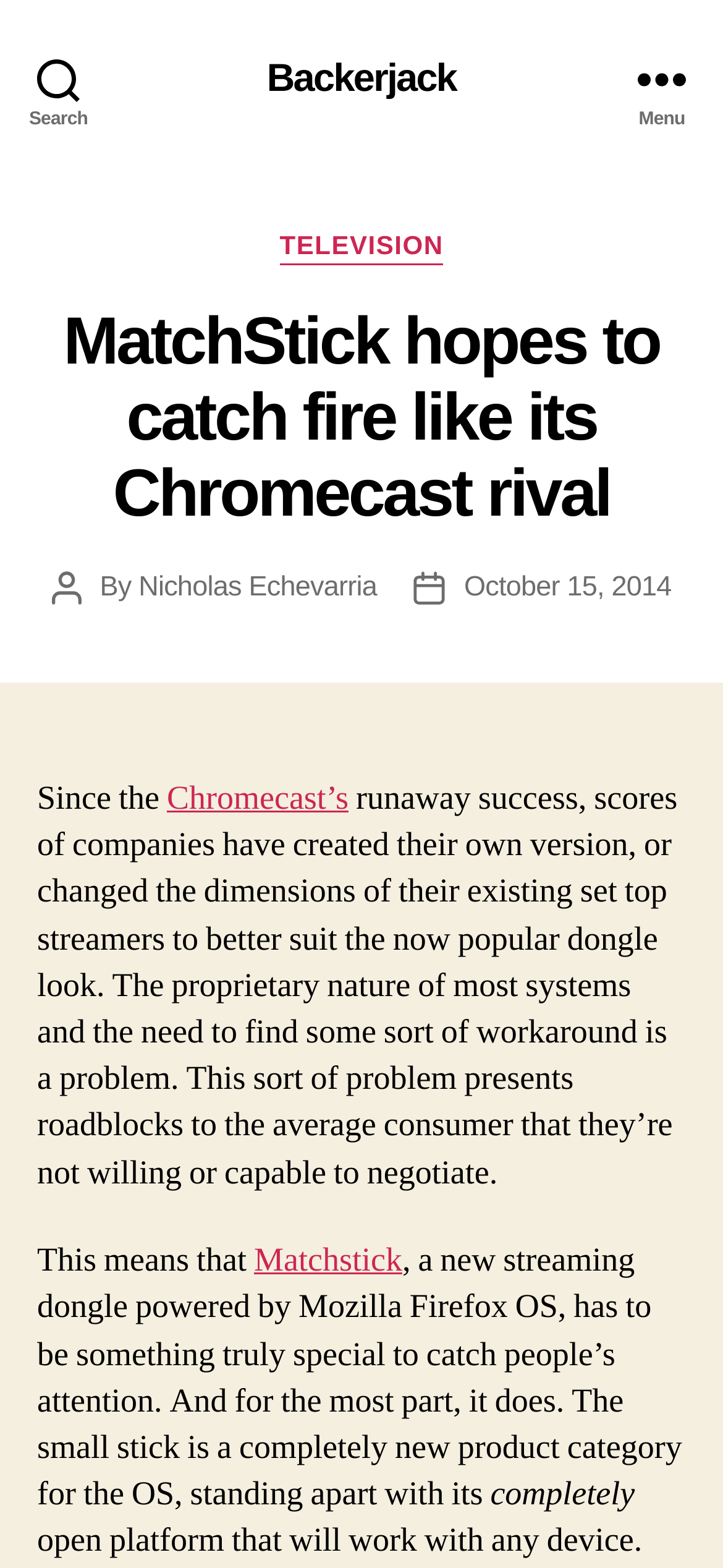Give a detailed account of the webpage, highlighting key information.

The webpage is about an article discussing MatchStick, a new streaming dongle powered by Mozilla Firefox OS, and its potential to catch people's attention in a market dominated by Chromecast. 

At the top left of the page, there is a search button. On the top right, there is a menu button. Below the menu button, there is a header section that contains several elements. In the middle of the header section, there is a category section with a "Categories" label and a "TELEVISION" link. 

To the left of the category section, there is a heading that displays the title of the article, "MatchStick hopes to catch fire like its Chromecast rival". Below the heading, there is a section that shows the post author, "By Nicholas Echevarria", and the post date, "October 15, 2014". 

The main content of the article starts below the post information section. The text begins with a discussion about the success of Chromecast and how it has inspired other companies to create their own versions. The article then introduces MatchStick as a new streaming dongle that needs to be special to catch people's attention. The text continues to describe the features of MatchStick, highlighting its unique aspects.